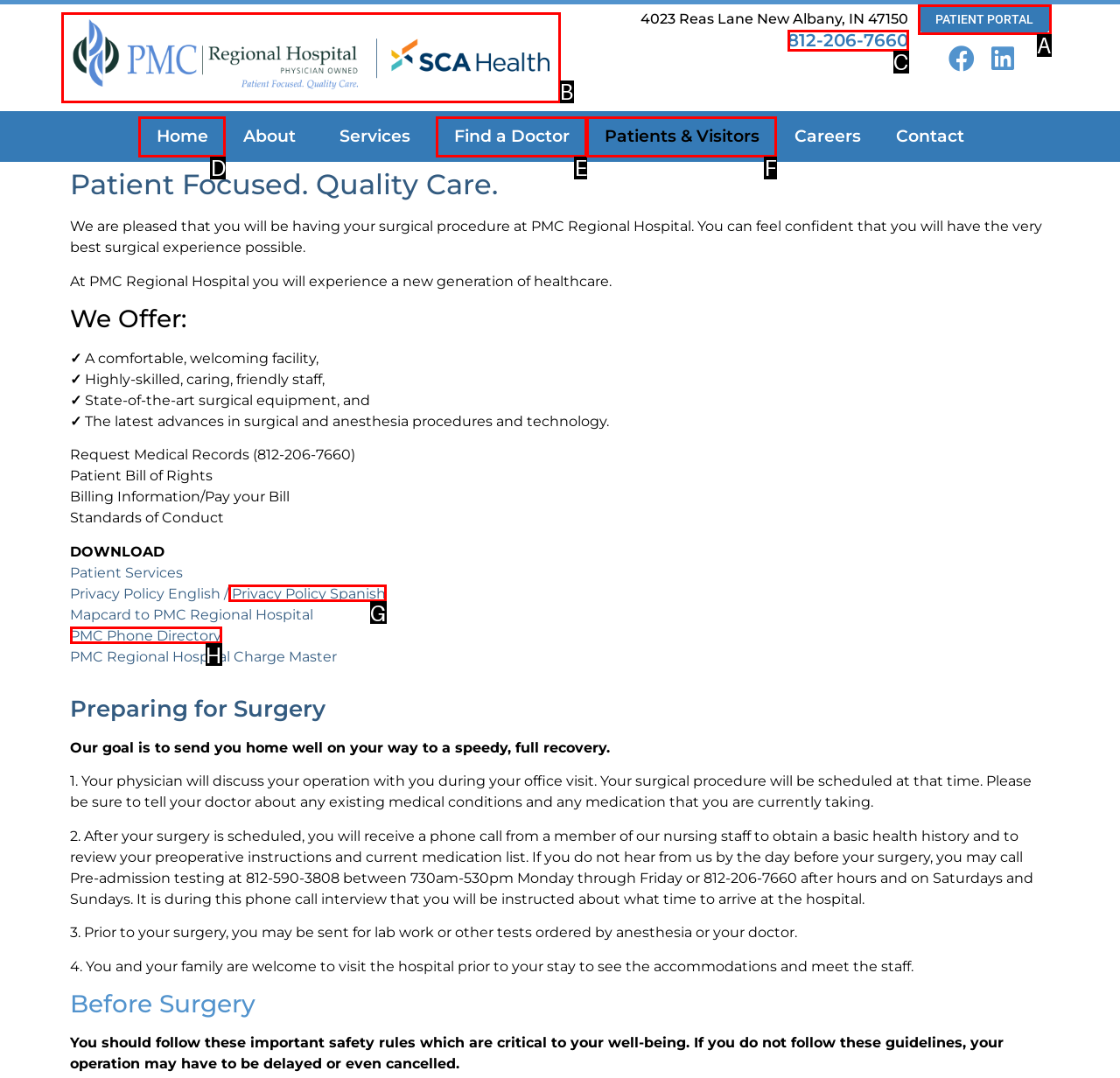Tell me which one HTML element I should click to complete the following instruction: Go to PMC Home
Answer with the option's letter from the given choices directly.

B